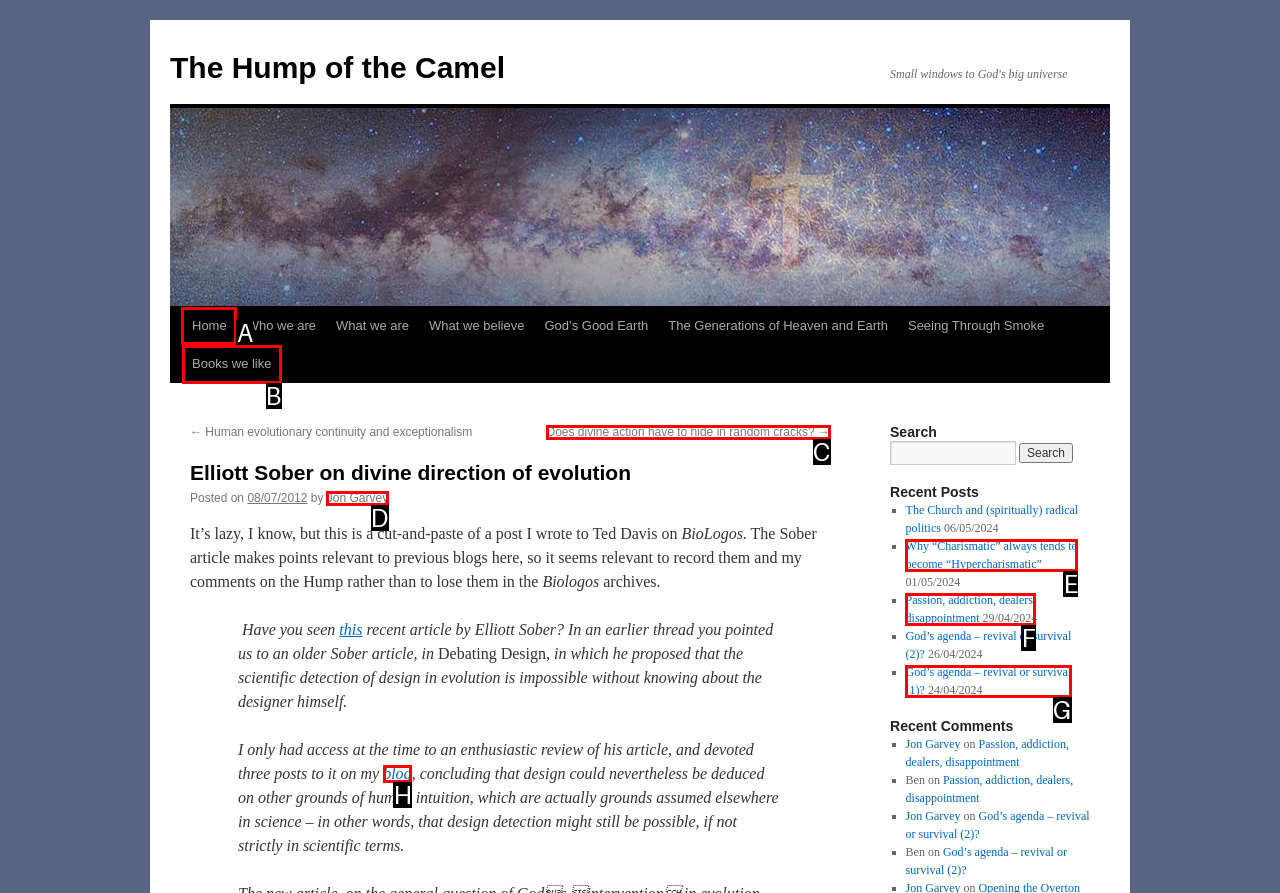What is the letter of the UI element you should click to Click on the link to go to the home page? Provide the letter directly.

A